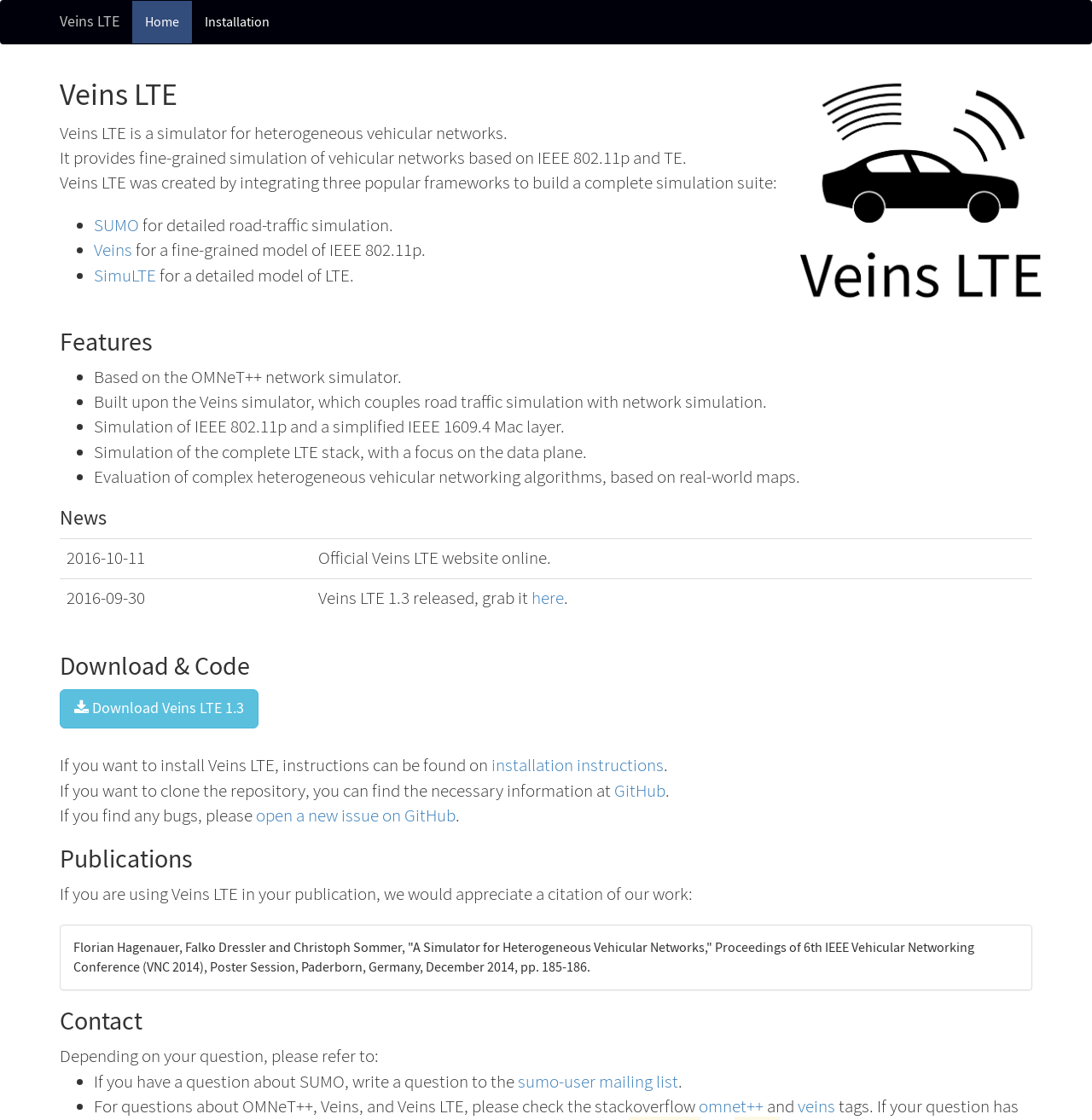Refer to the screenshot and give an in-depth answer to this question: What is Veins LTE?

Based on the webpage content, Veins LTE is a simulator for heterogeneous vehicular networks, which is mentioned in the first paragraph of the webpage. It provides fine-grained simulation of vehicular networks based on IEEE 802.11p and TE.